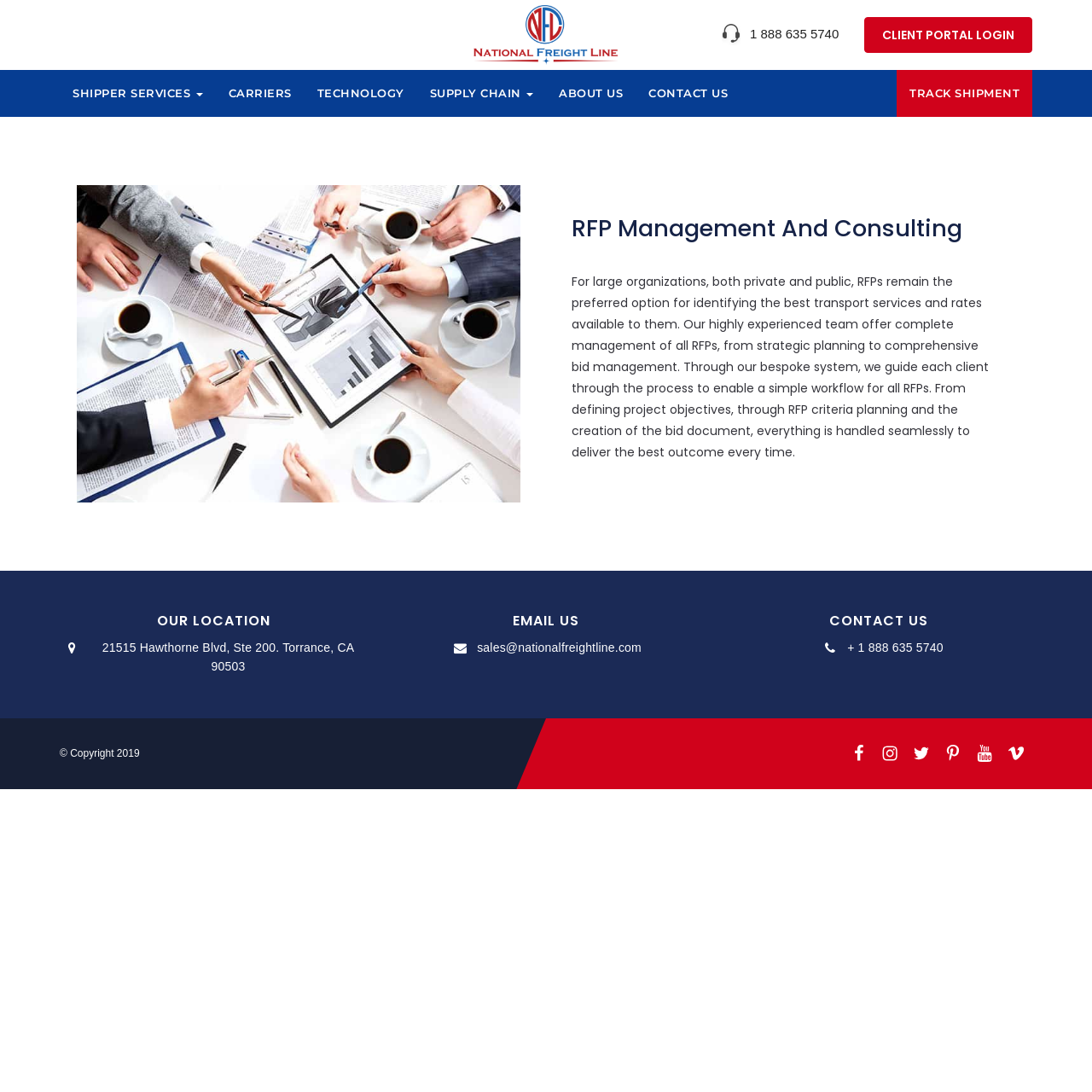Identify the bounding box coordinates for the element you need to click to achieve the following task: "Login to the client portal". Provide the bounding box coordinates as four float numbers between 0 and 1, in the form [left, top, right, bottom].

[0.791, 0.016, 0.945, 0.049]